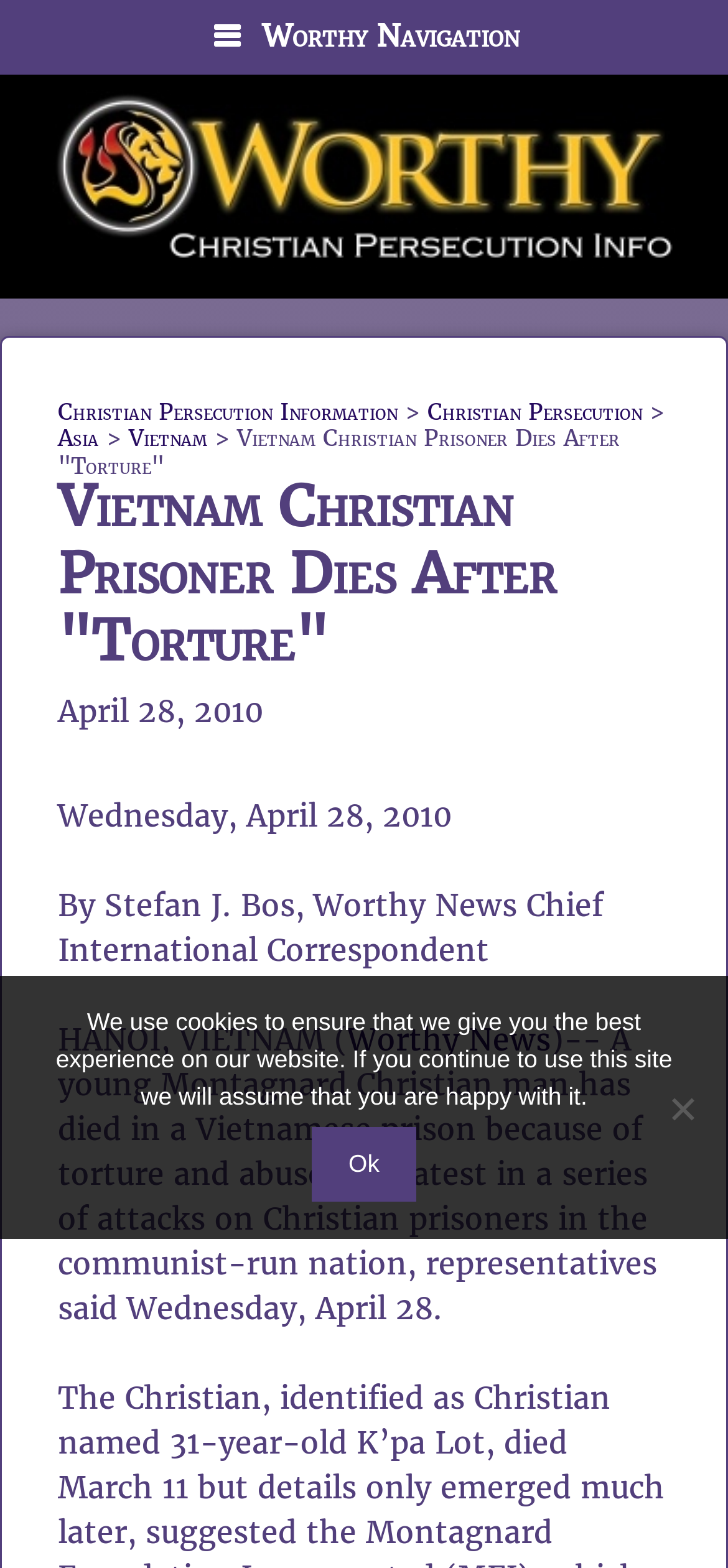What is the name of the Christian man who died in a Vietnamese prison?
Using the image, provide a concise answer in one word or a short phrase.

Not mentioned